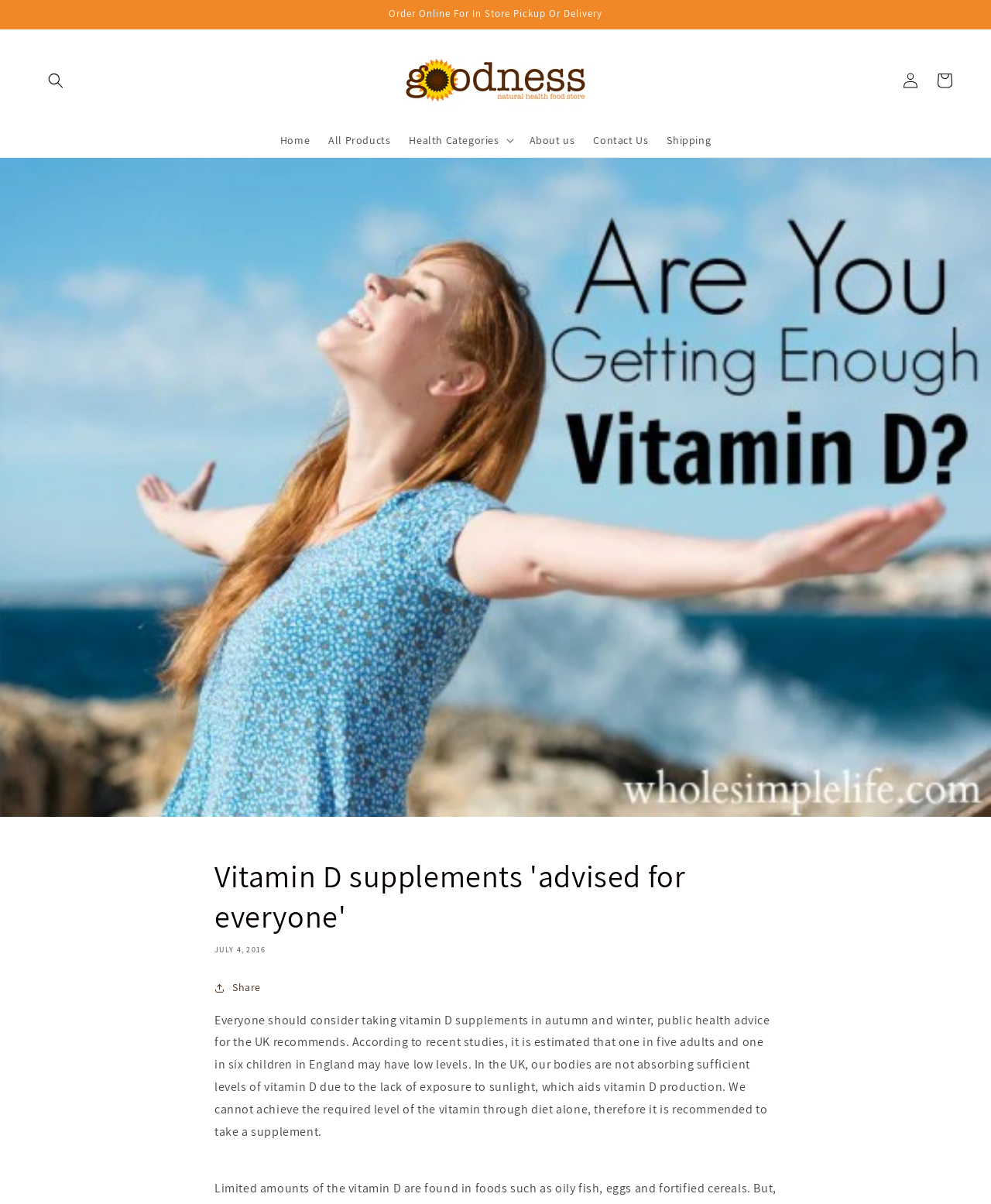Identify the bounding box coordinates of the area that should be clicked in order to complete the given instruction: "Search for products". The bounding box coordinates should be four float numbers between 0 and 1, i.e., [left, top, right, bottom].

[0.039, 0.053, 0.073, 0.081]